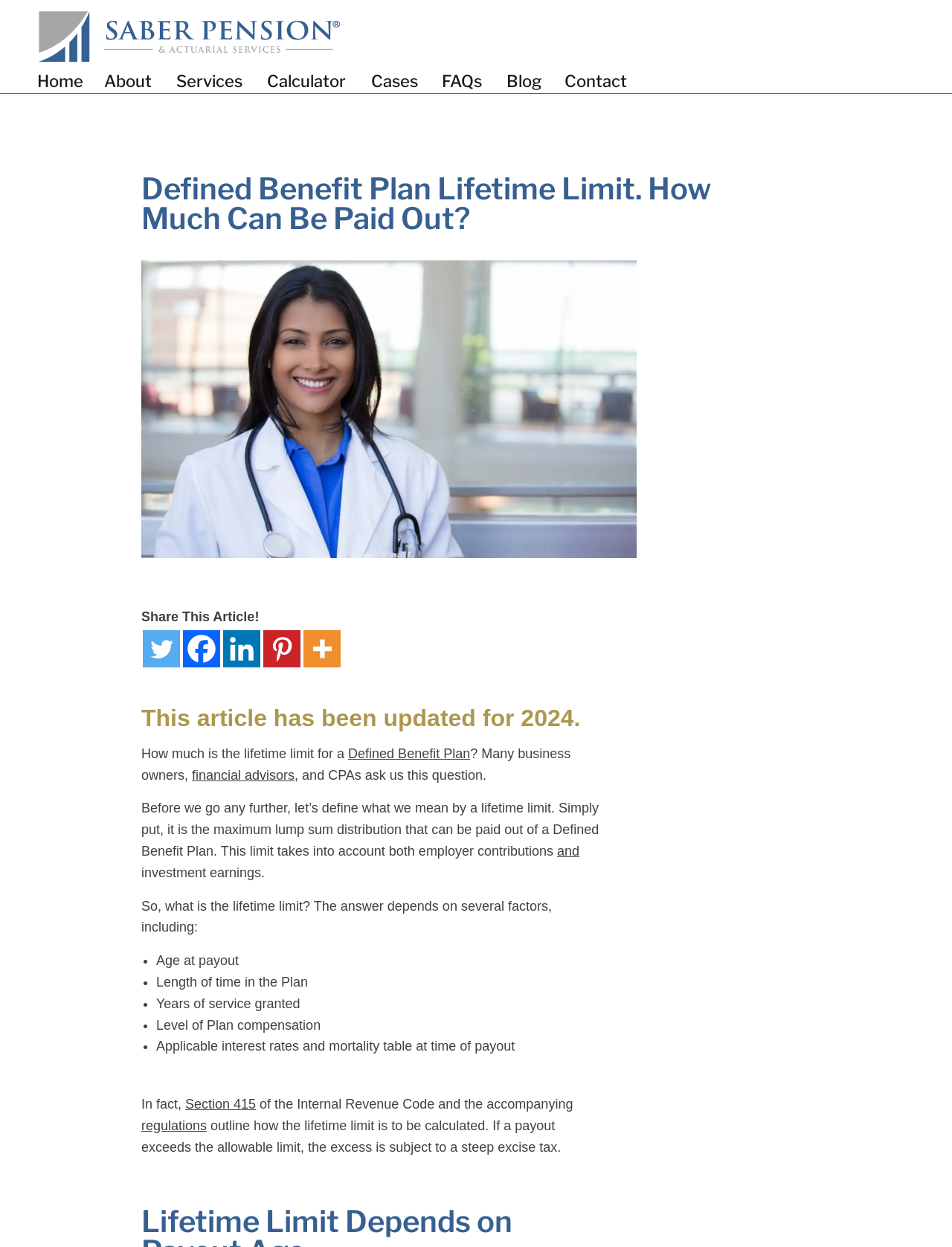Determine the bounding box coordinates of the section to be clicked to follow the instruction: "Click on the 'Calculator' link". The coordinates should be given as four float numbers between 0 and 1, formatted as [left, top, right, bottom].

[0.28, 0.054, 0.368, 0.077]